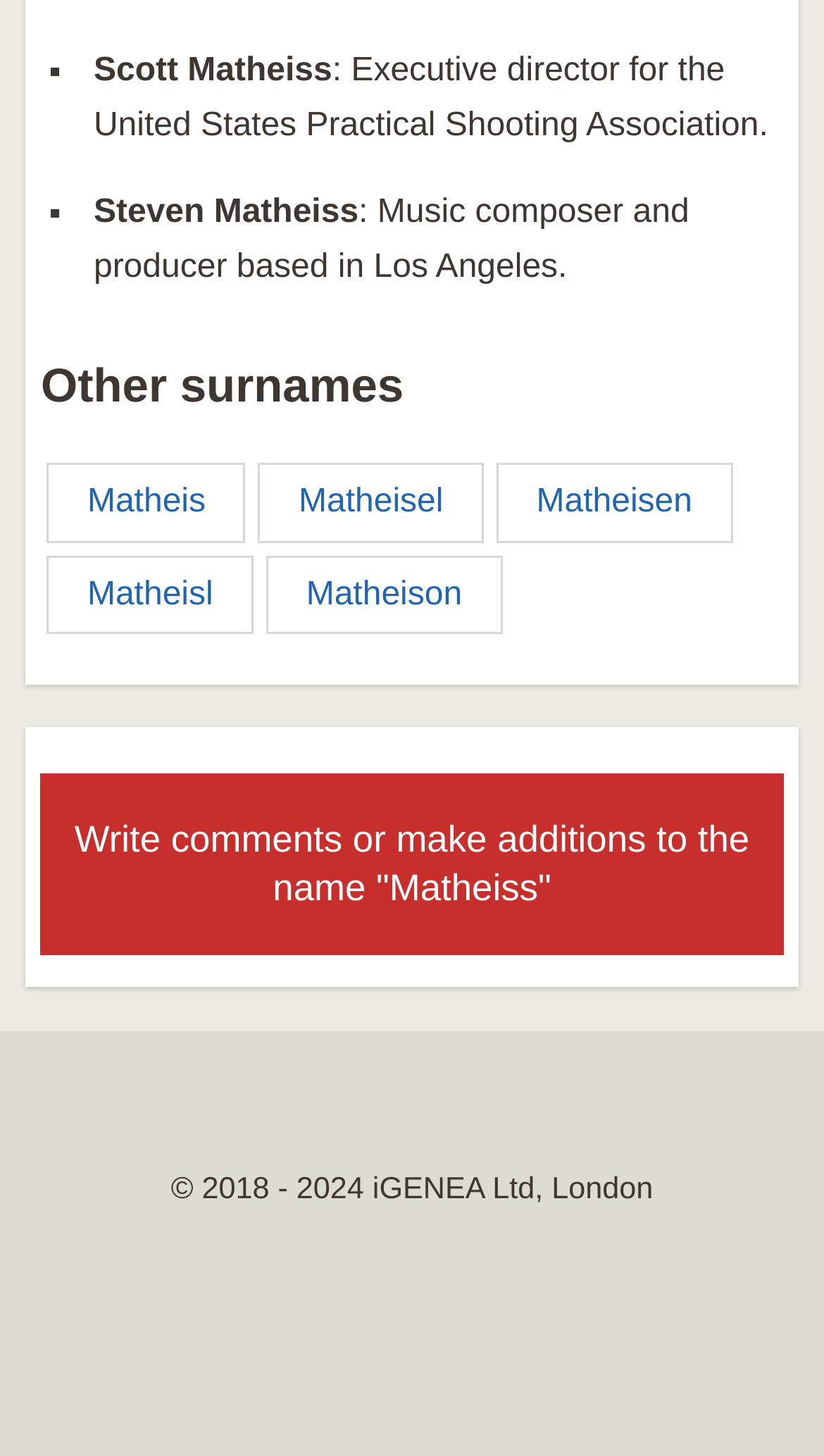What is the surname listed after Matheiss?
Kindly offer a detailed explanation using the data available in the image.

The webpage lists several surnames, and the first one after Matheiss is Matheis, which is a link element with the text 'Matheis'.